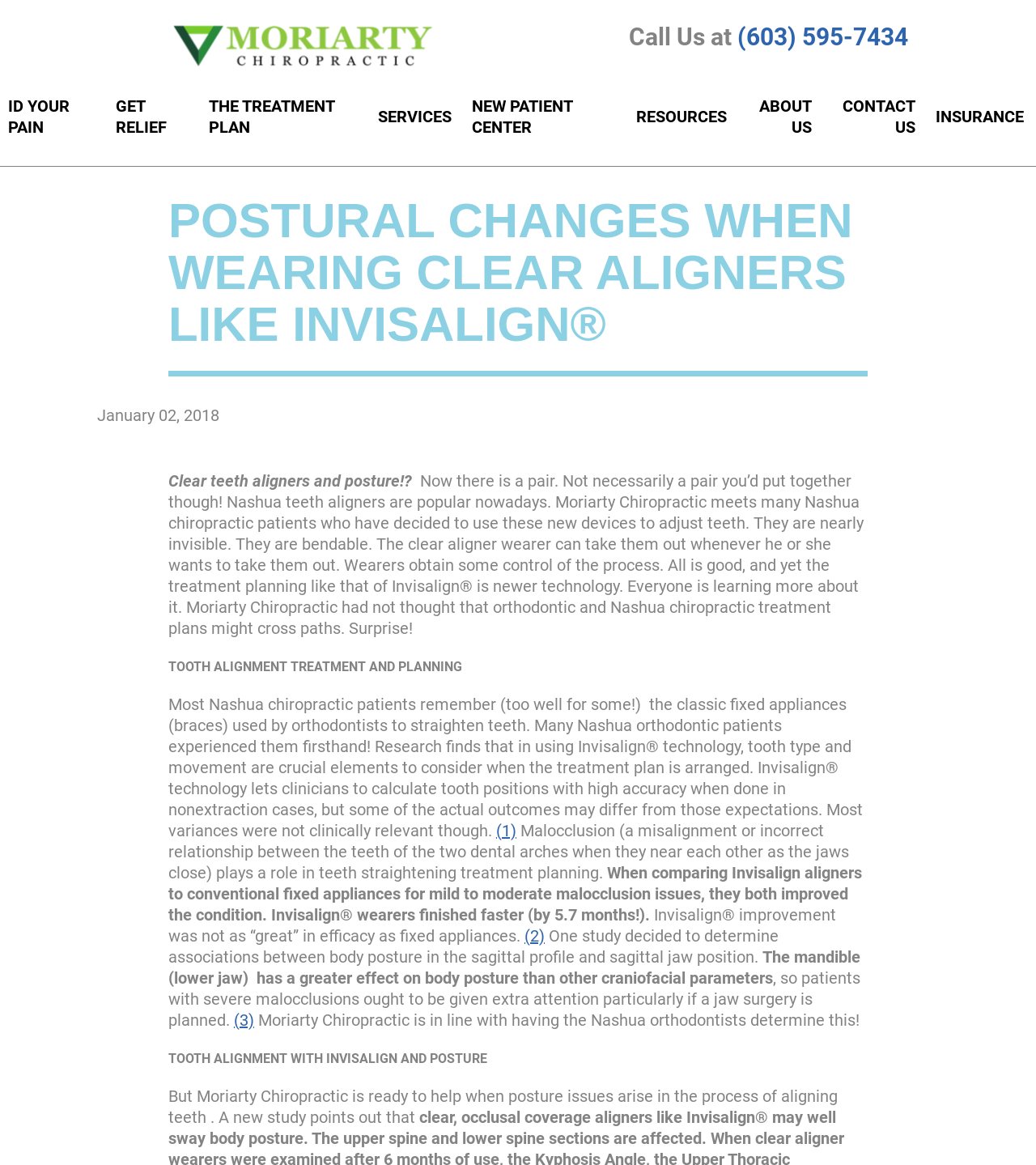Please find the bounding box coordinates of the element's region to be clicked to carry out this instruction: "Get relief from spinal pain".

[0.104, 0.075, 0.19, 0.125]